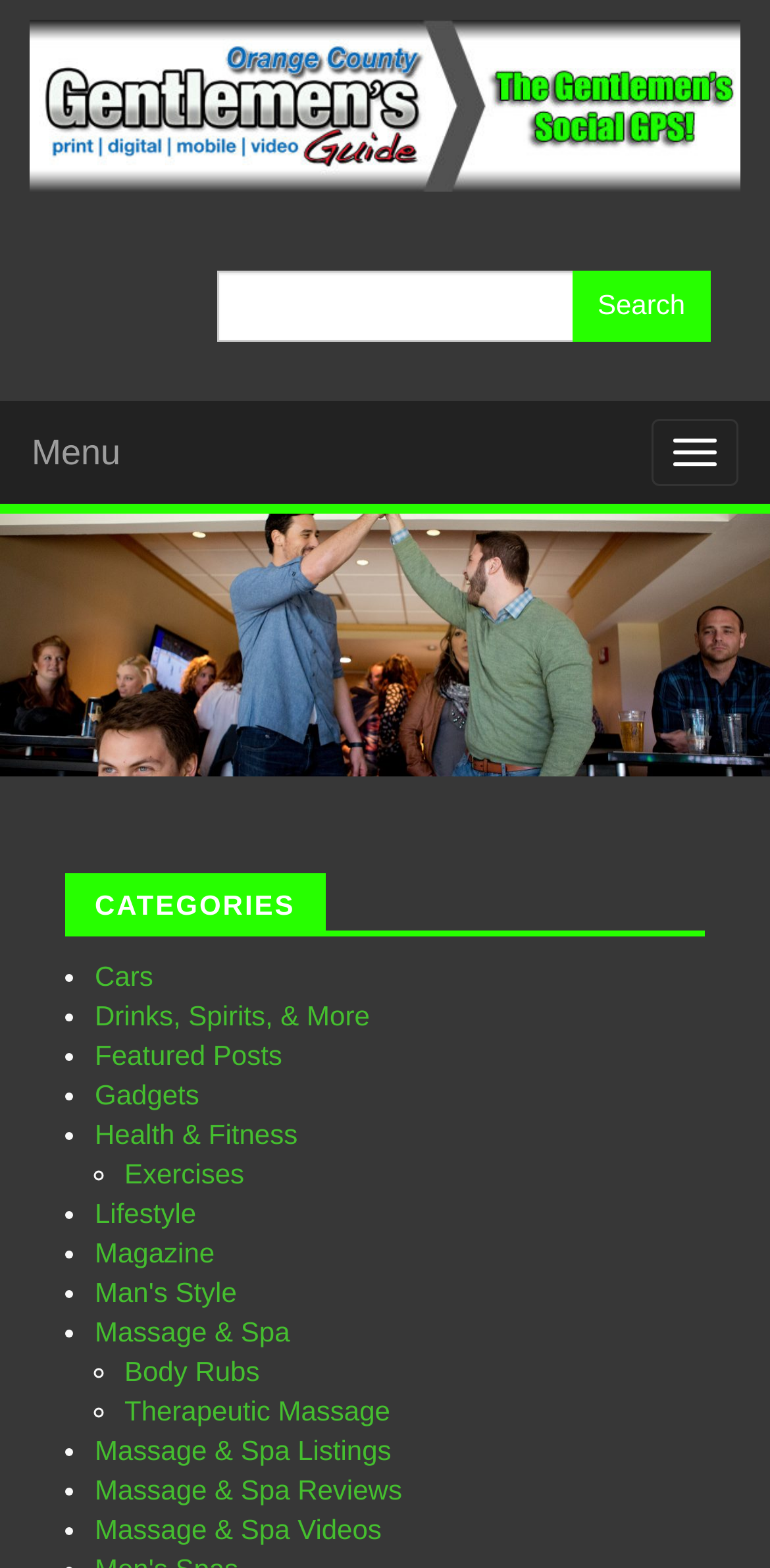Describe the webpage in detail, including text, images, and layout.

The webpage appears to be a blog or magazine-style website focused on lifestyle and entertainment for men. At the top left, there is a logo image with the text "Gentlemen's Guide OC" and a link to the same. Next to it, there is a search bar with a placeholder text "Search for:" and a search button.

On the top right, there is a toggle navigation button and a "Menu" label. Below the menu label, there is a list of categories, including "Cars", "Drinks, Spirits, & More", "Featured Posts", "Gadgets", "Health & Fitness", and others. Each category has a bullet point marker and is a clickable link.

The categories are divided into subcategories, denoted by a different type of bullet point marker. For example, "Health & Fitness" has subcategories like "Exercises", and "Massage & Spa" has subcategories like "Body Rubs", "Therapeutic Massage", and others.

The overall layout of the webpage is organized, with clear headings and concise text. The use of bullet points and different types of markers helps to visually distinguish between categories and subcategories.